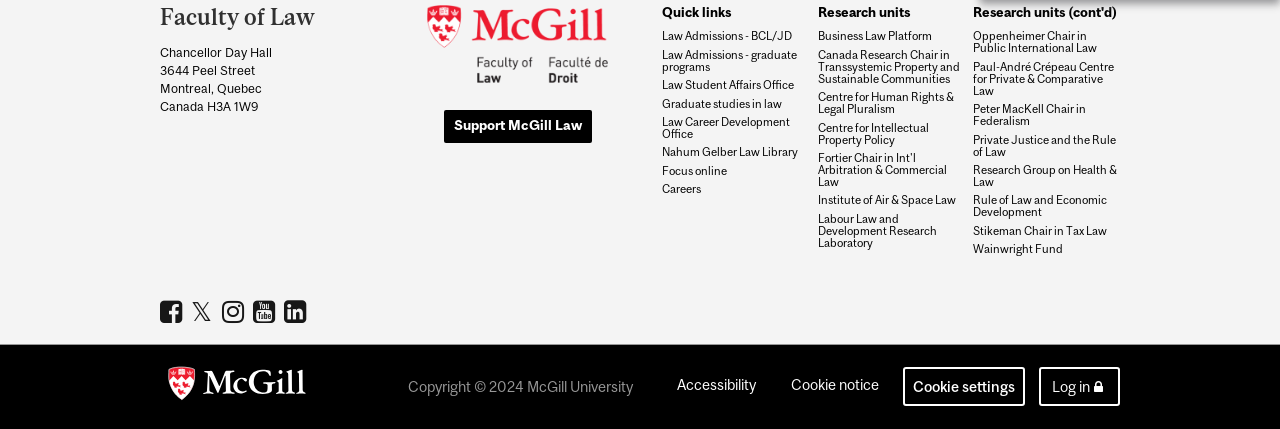How many social media links are there?
Based on the image, give a one-word or short phrase answer.

5